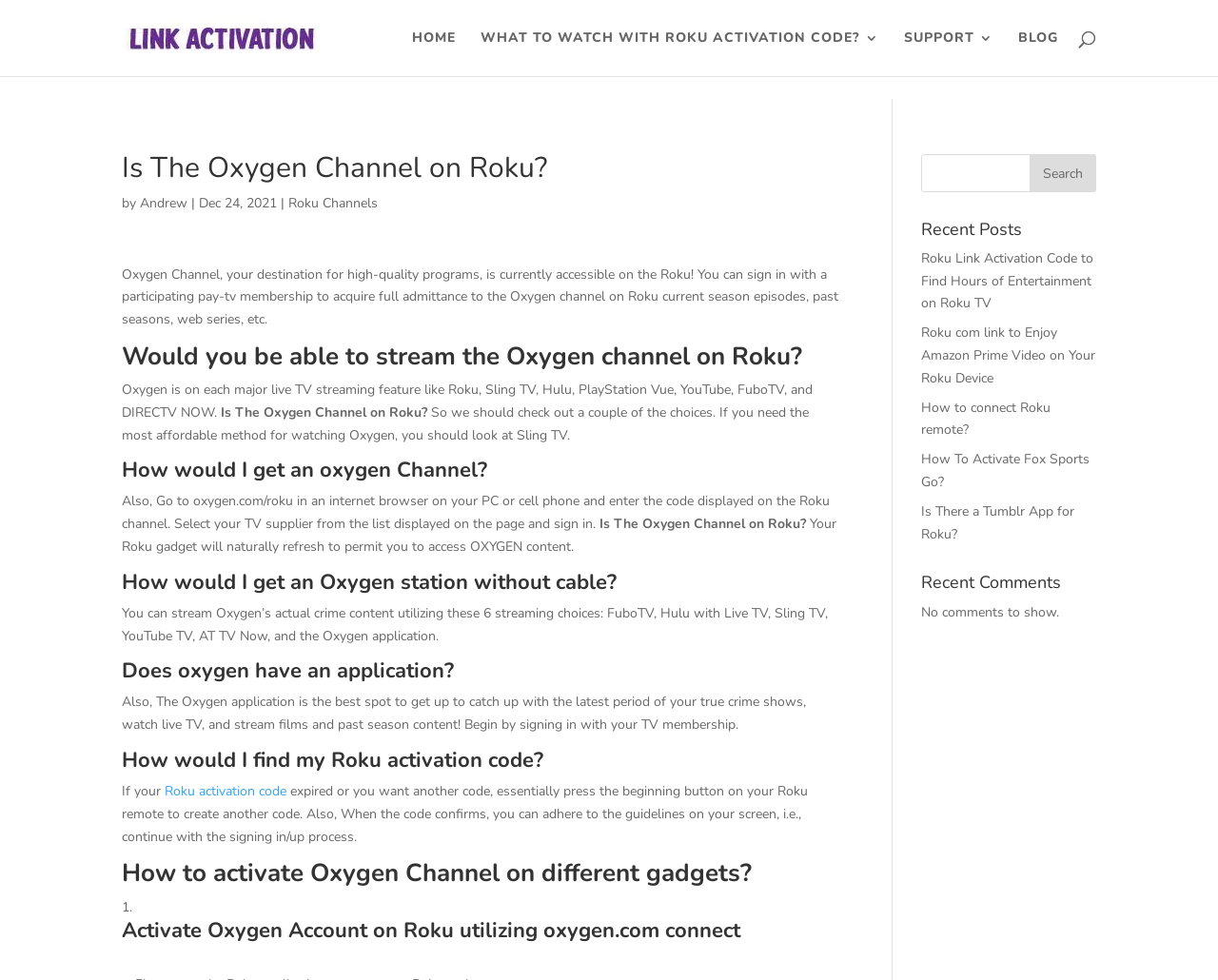Please study the image and answer the question comprehensively:
What to do if Roku activation code expires?

According to the webpage, if the Roku activation code expires or you want another code, you need to press the start button on your Roku remote to create another code, and then follow the on-screen instructions.